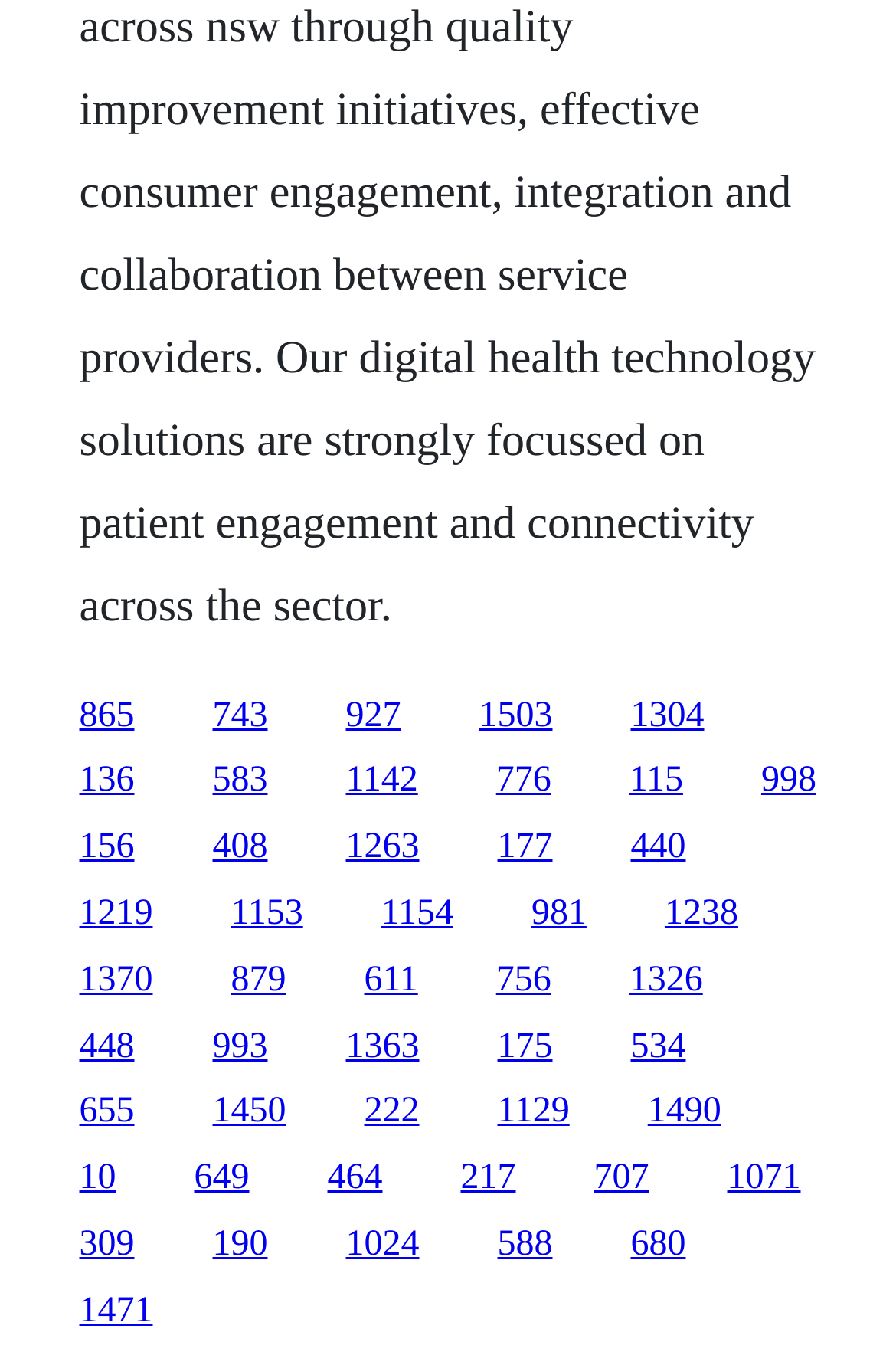How many links are in the first row?
Please give a detailed and elaborate answer to the question.

I analyzed the y1 and y2 coordinates of the link elements and found that the first 5 links have similar y1 and y2 values, indicating they are in the same row.